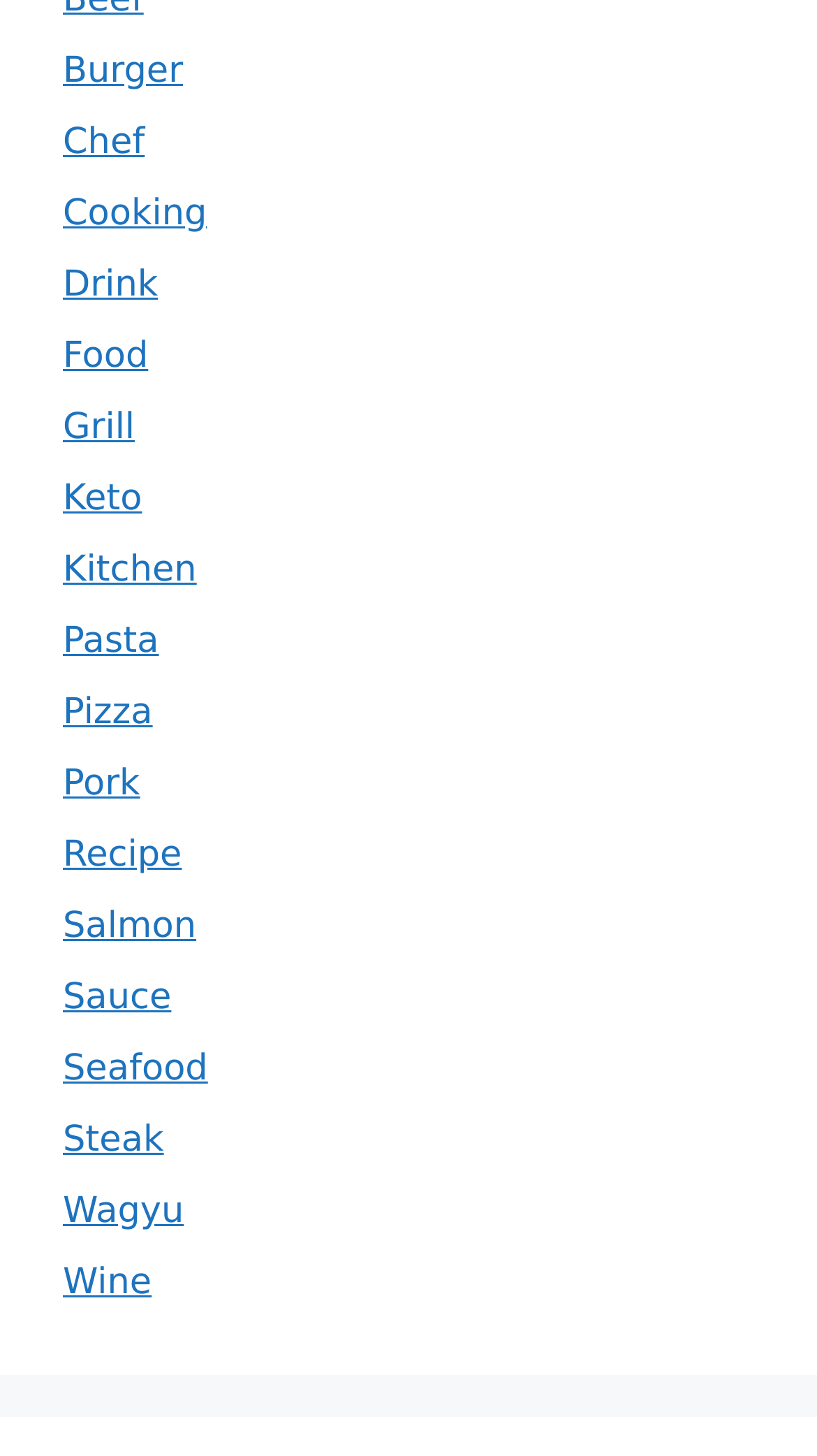Are there any categories related to beverages on this webpage?
Using the image, provide a concise answer in one word or a short phrase.

Yes